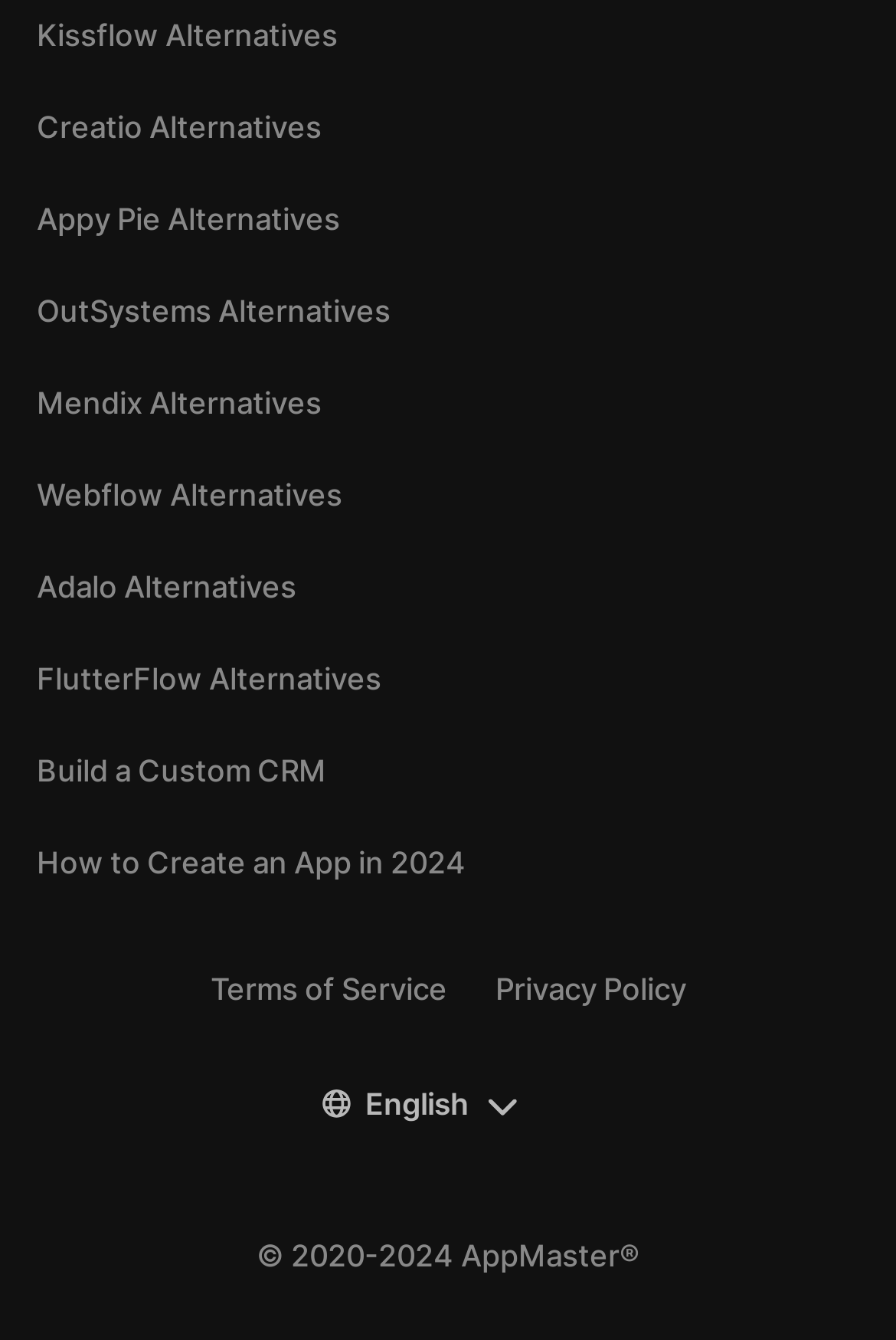What is the last alternative listed?
Answer the question with as much detail as you can, using the image as a reference.

I looked at the list of alternatives on the webpage and found that the last one listed is 'How to Create an App in 2024'. This is a link that users can click to access more information.